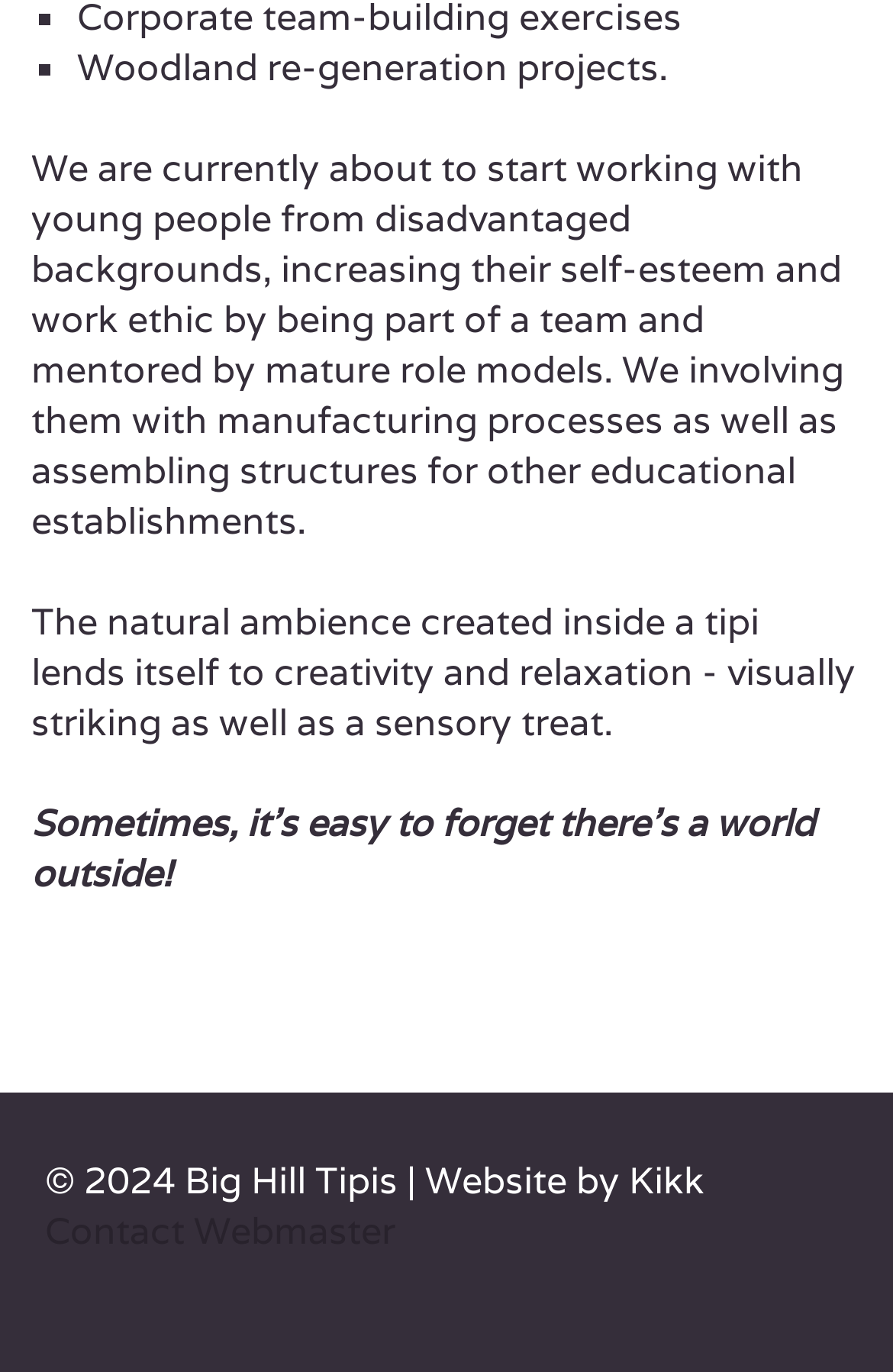Respond with a single word or short phrase to the following question: 
What is the purpose of the projects?

Increasing self-esteem and work ethic